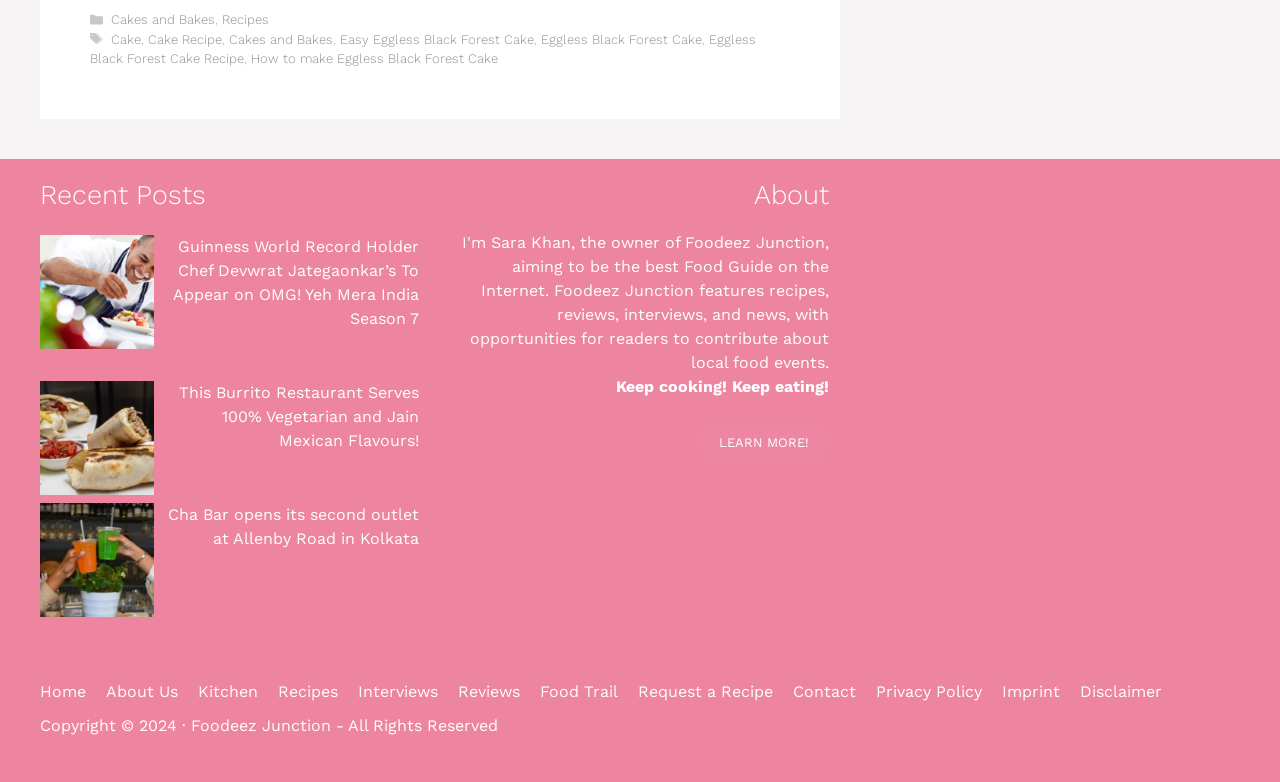Pinpoint the bounding box coordinates of the area that should be clicked to complete the following instruction: "Visit the 'About Us' page". The coordinates must be given as four float numbers between 0 and 1, i.e., [left, top, right, bottom].

[0.083, 0.872, 0.139, 0.896]